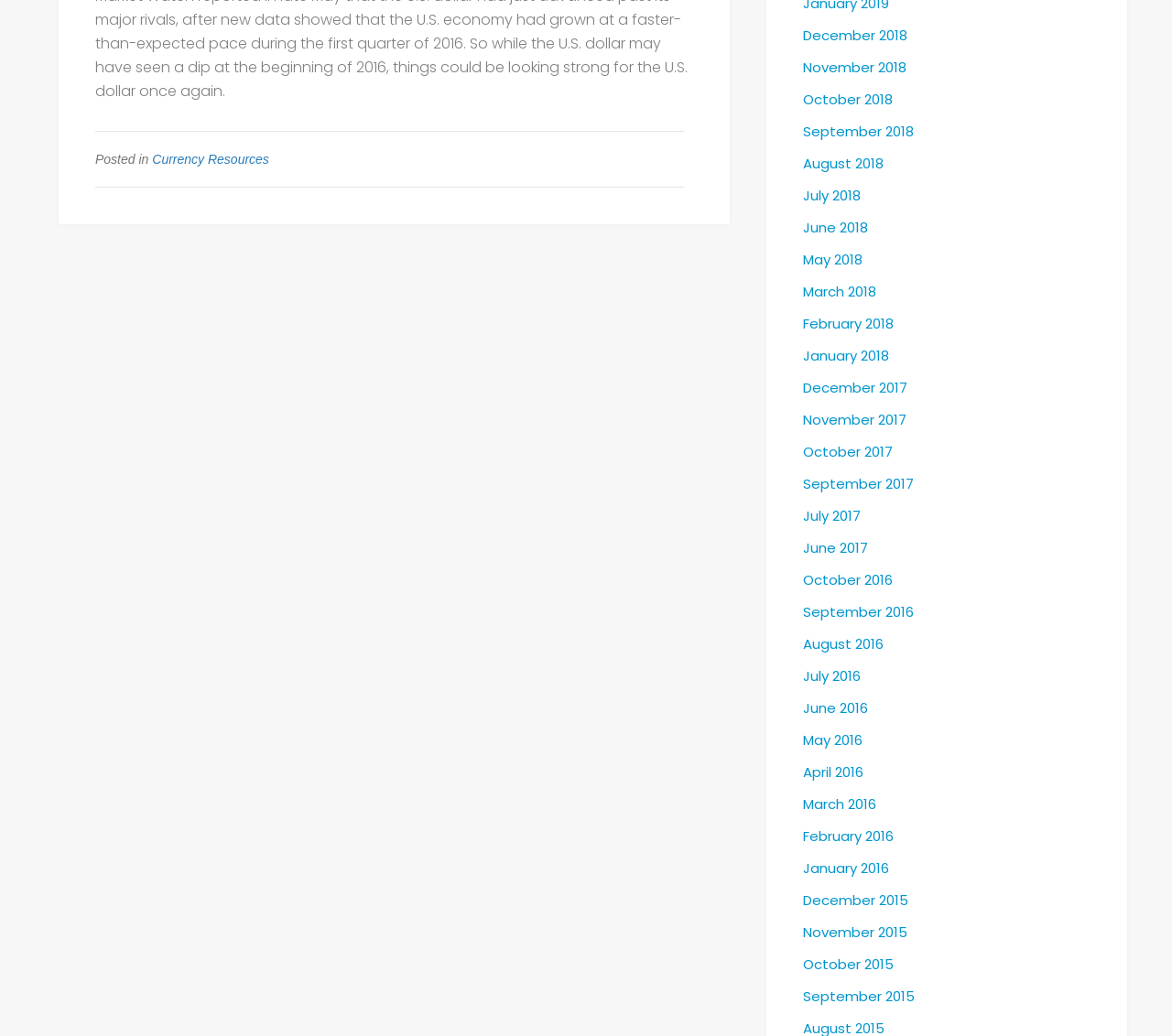What is the category of the posts?
Based on the image, answer the question with a single word or brief phrase.

Currency Resources